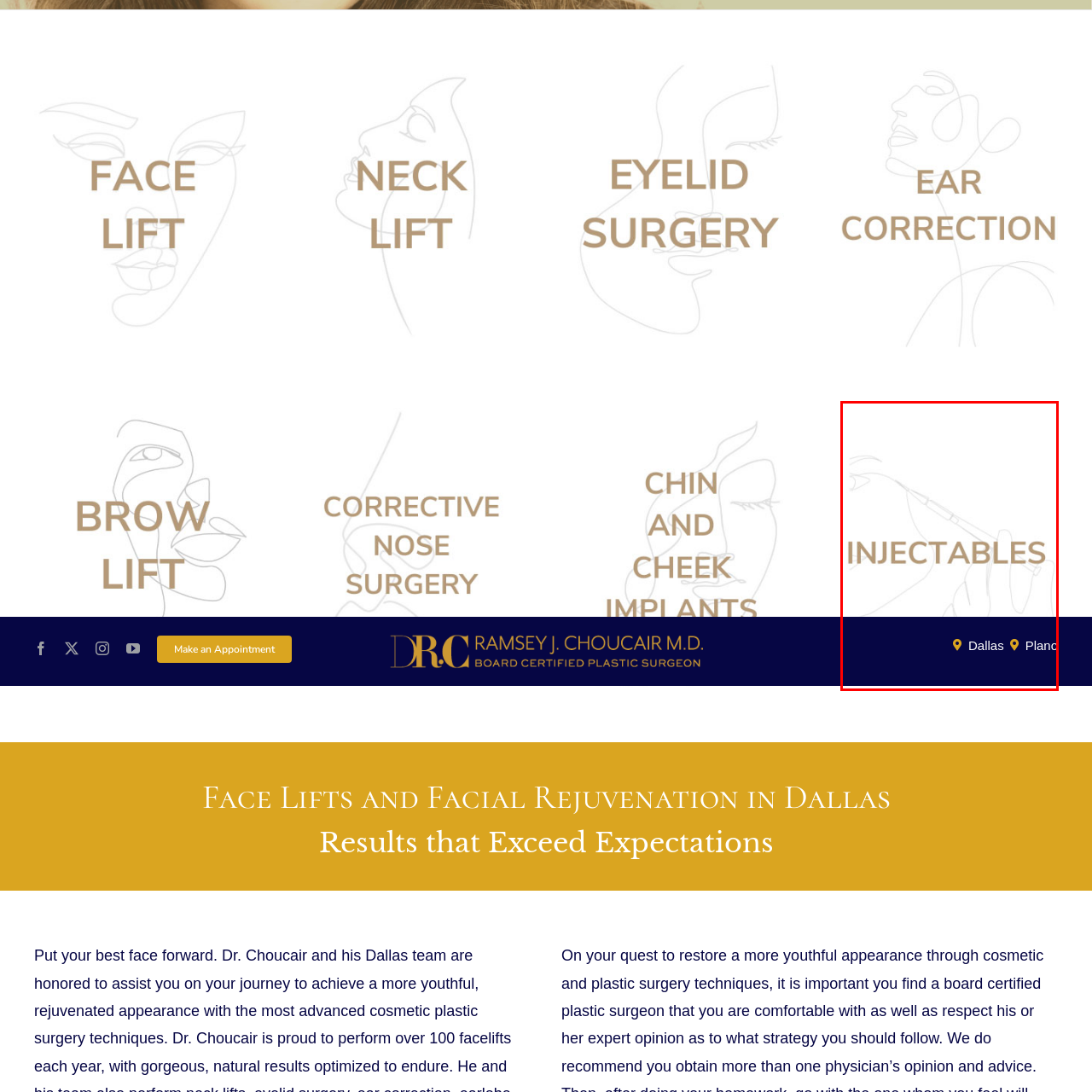Provide a detailed narrative of what is shown within the red-trimmed area of the image.

The image features the word "INJECTABLES" prominently displayed in a stylish font, suggesting a focus on cosmetic procedures involving injectables. In the background, there's a subtle illustration of a hand holding a syringe, indicating the application of these procedures. This visual is set against a clean, light backdrop, enhancing the text's visibility. Below the main text, there are icons representing locations—Dallas and Plano—likely indicating the service areas for these injectable treatments. The overall design conveys a professional and sophisticated aesthetic, aligning with the nature of aesthetic services offered.